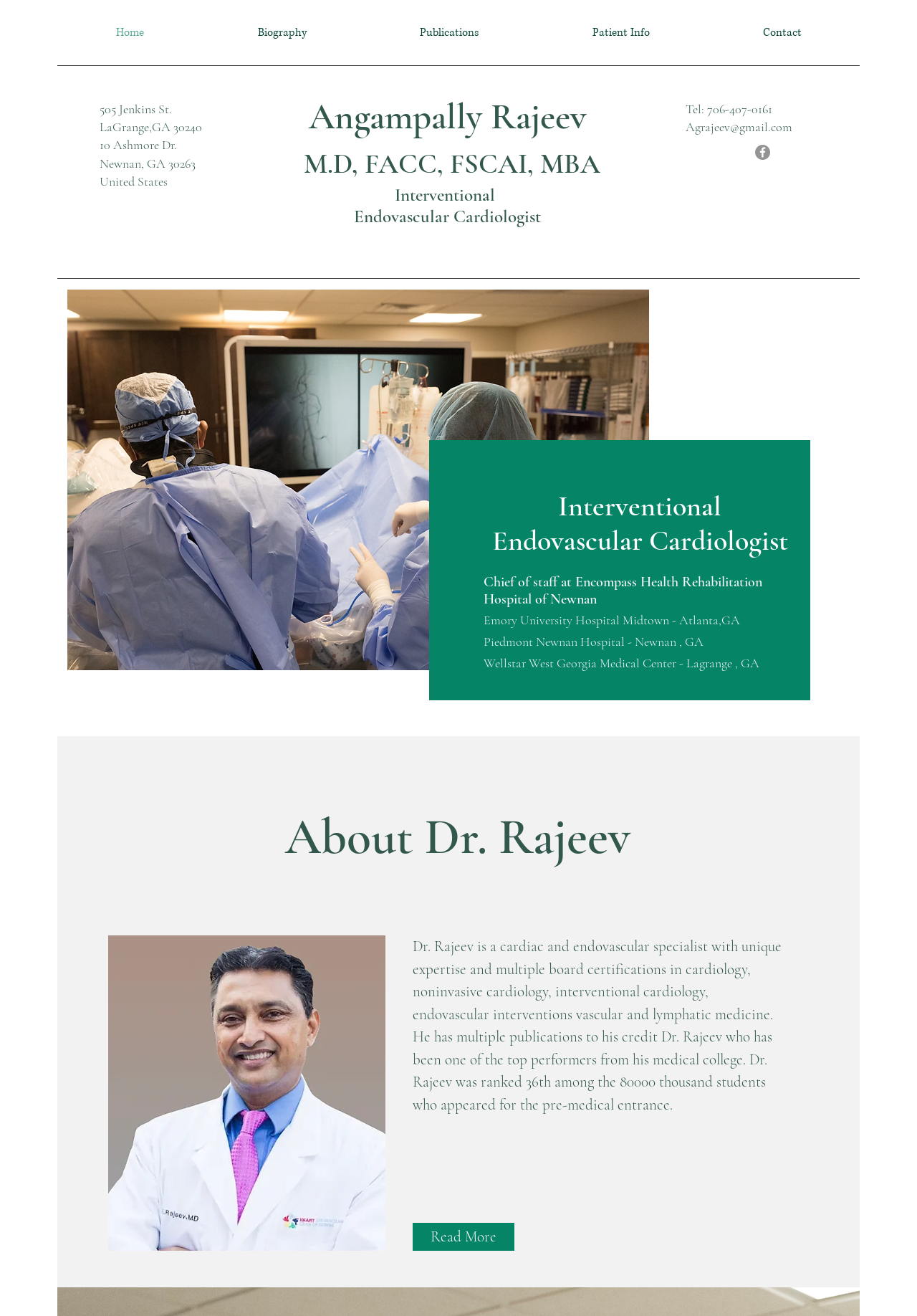Use a single word or phrase to respond to the question:
What is the profession of Dr. Rajeev?

Interventional Endovascular Cardiologist